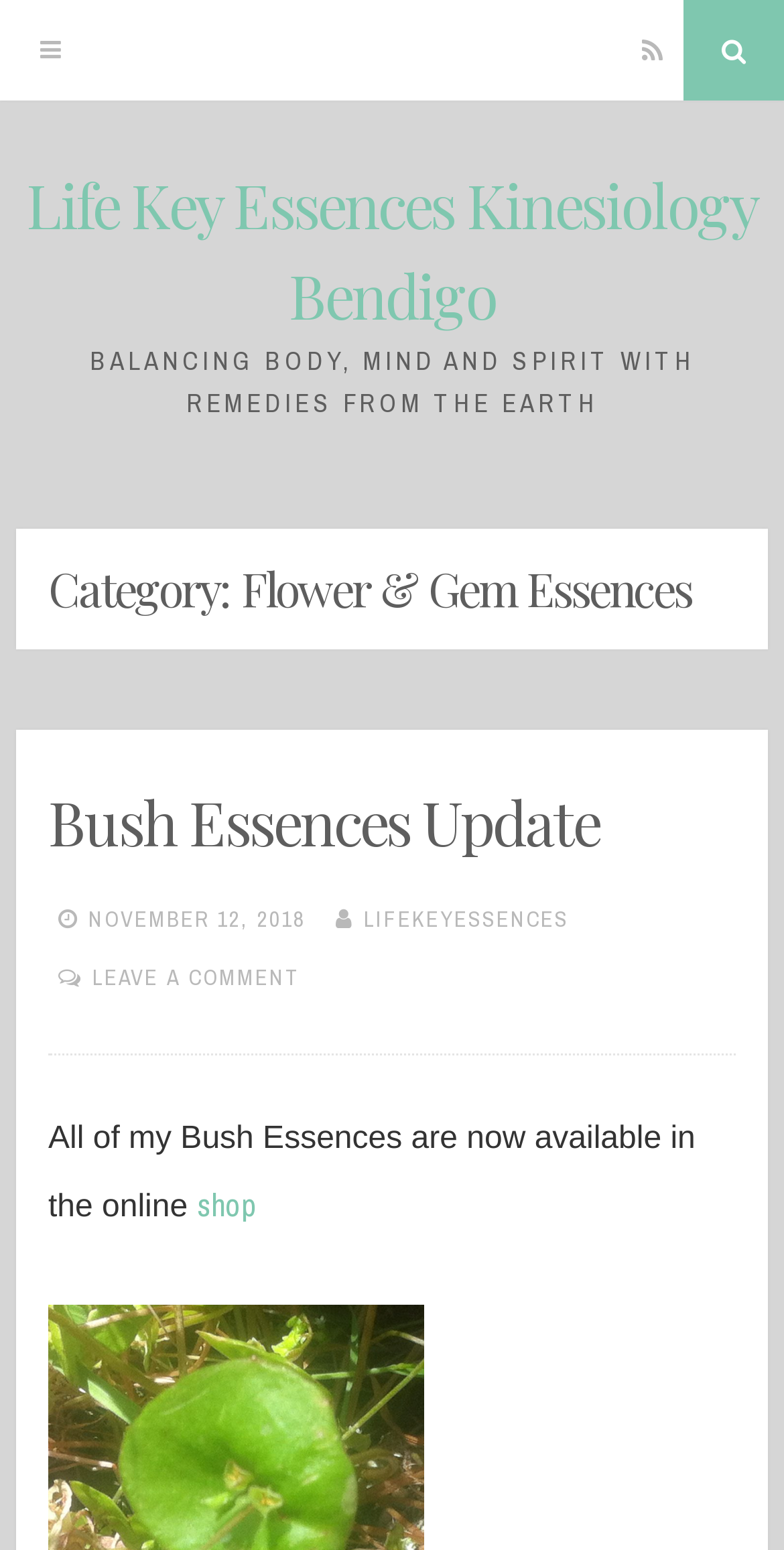Provide the bounding box coordinates of the HTML element this sentence describes: "Decline". The bounding box coordinates consist of four float numbers between 0 and 1, i.e., [left, top, right, bottom].

None